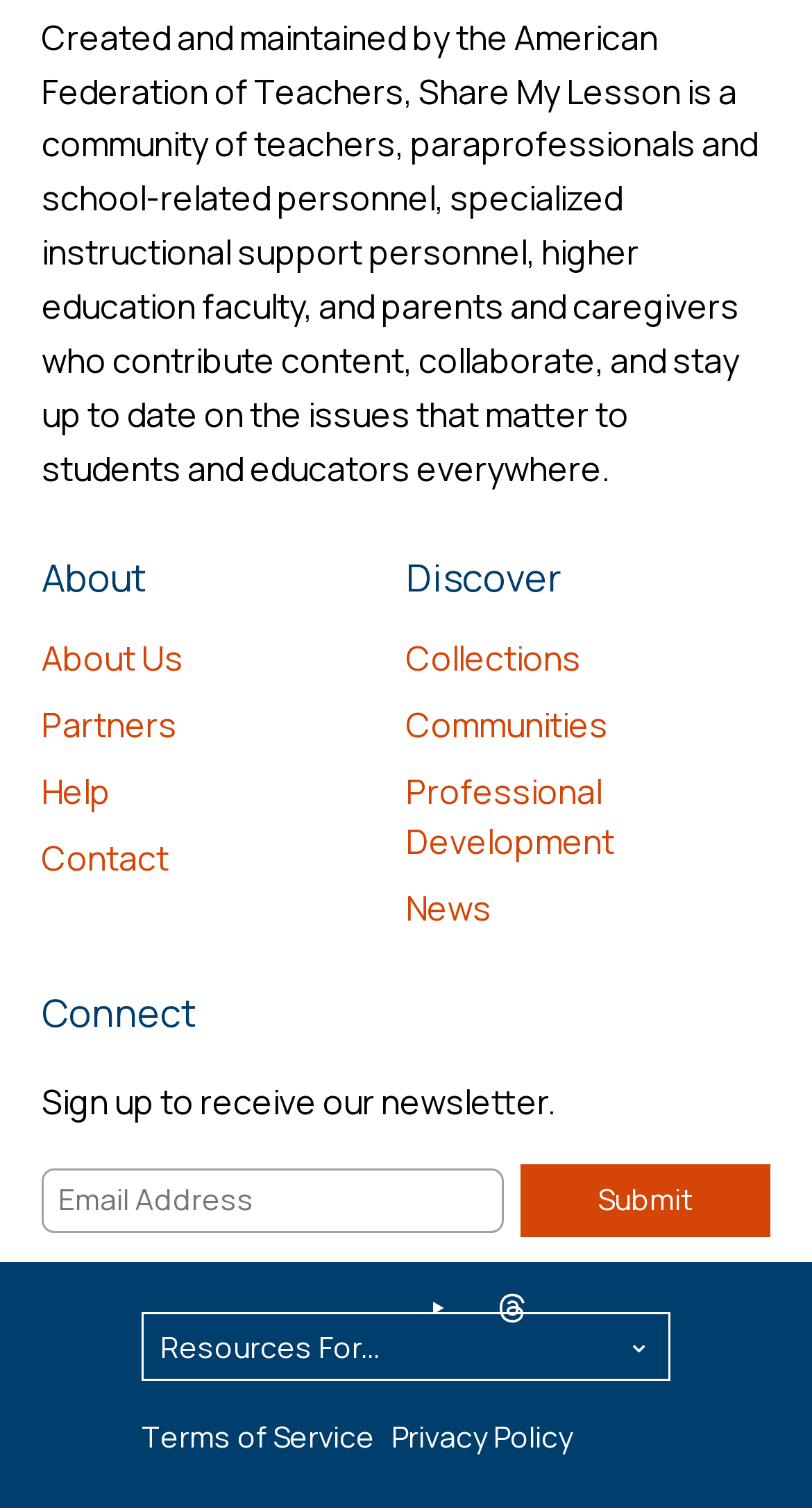Find the bounding box coordinates for the HTML element specified by: "Collections".

[0.5, 0.421, 0.715, 0.451]